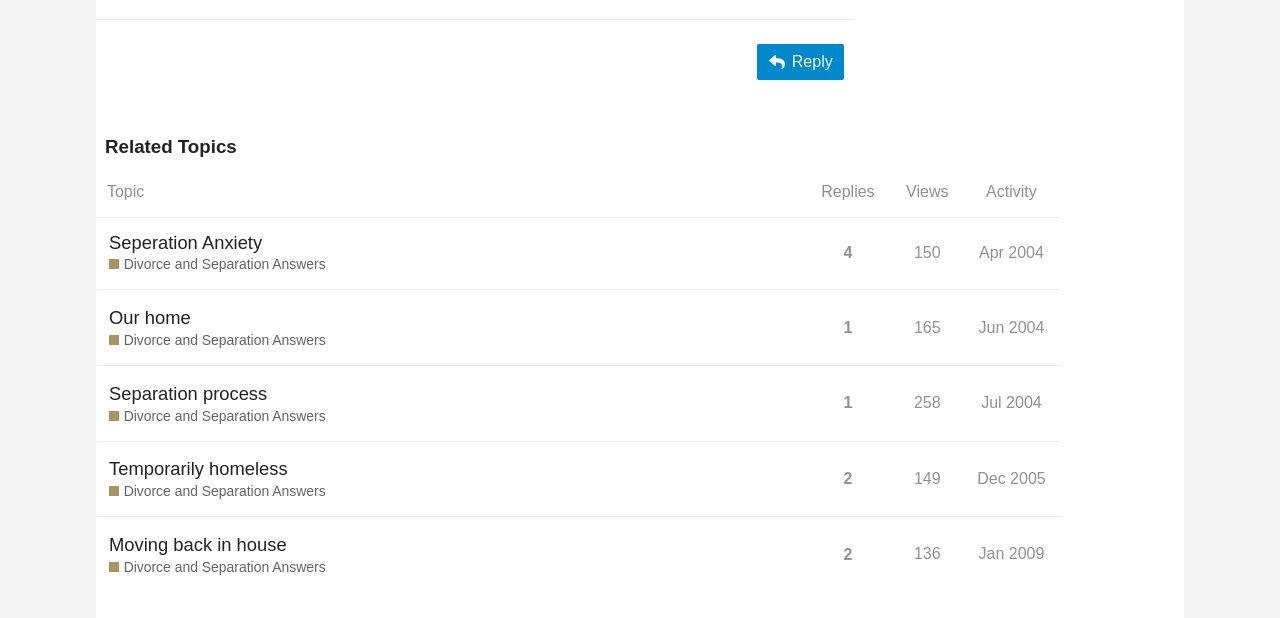Please provide a short answer using a single word or phrase for the question:
What is the purpose of the 'Sort by' column headers?

To sort topics